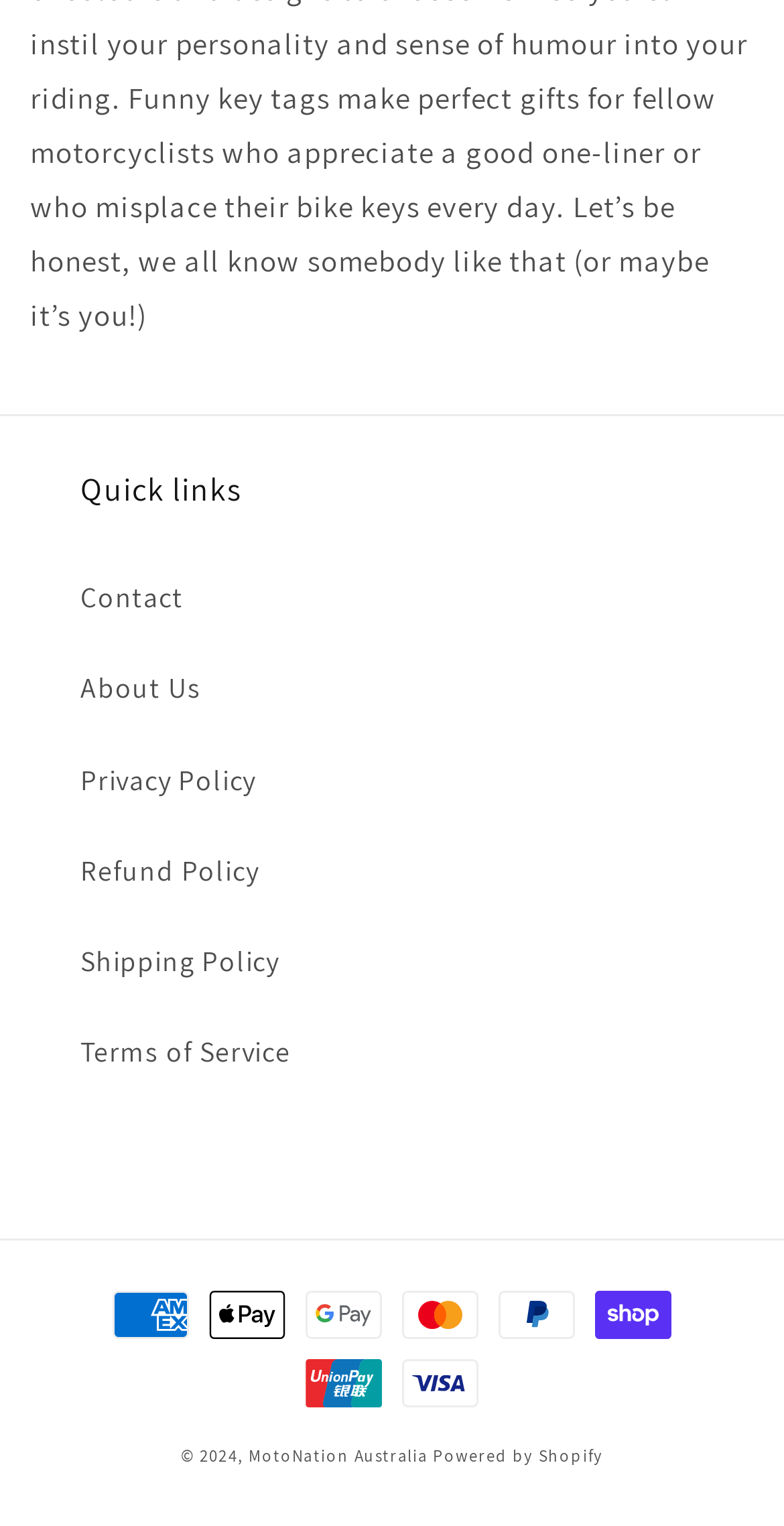Please specify the bounding box coordinates of the clickable section necessary to execute the following command: "Visit MotoNation Australia".

[0.317, 0.946, 0.545, 0.961]